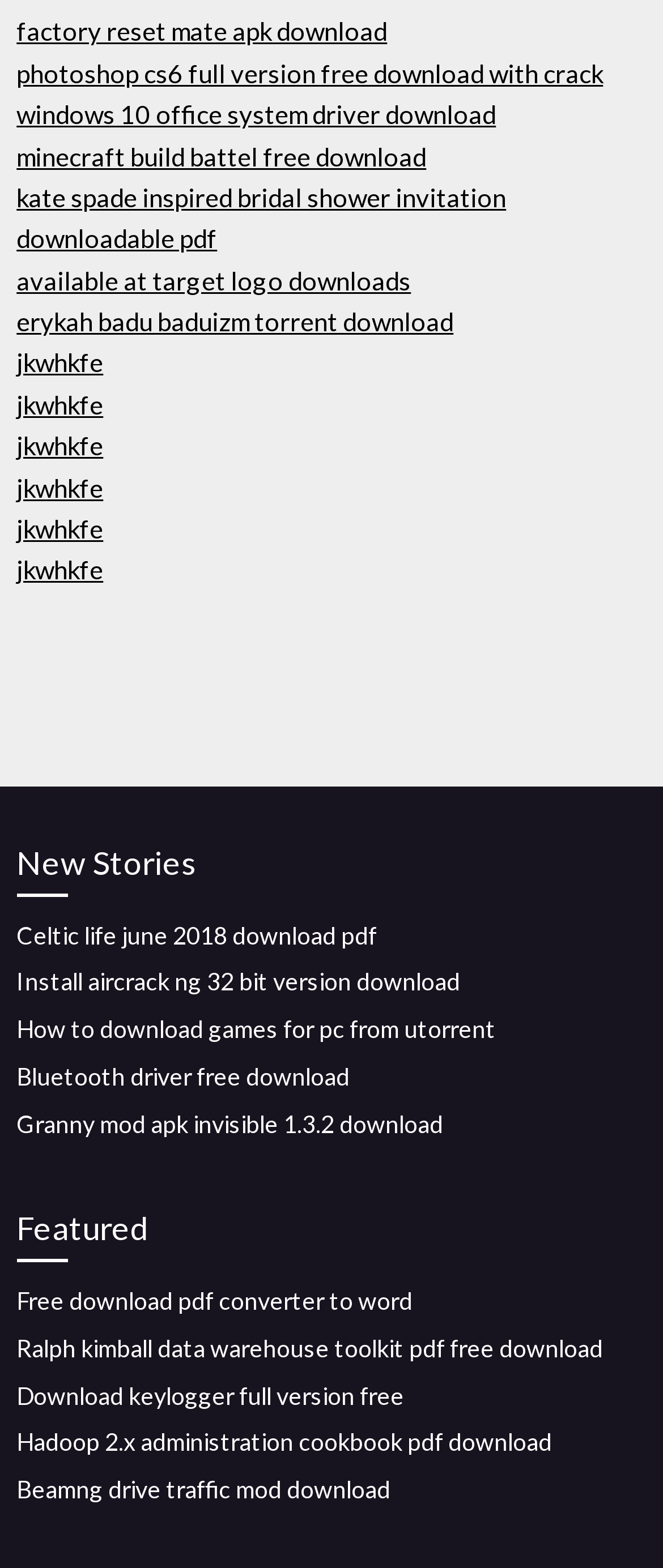How many links are under the 'New Stories' heading?
Answer with a single word or phrase by referring to the visual content.

5